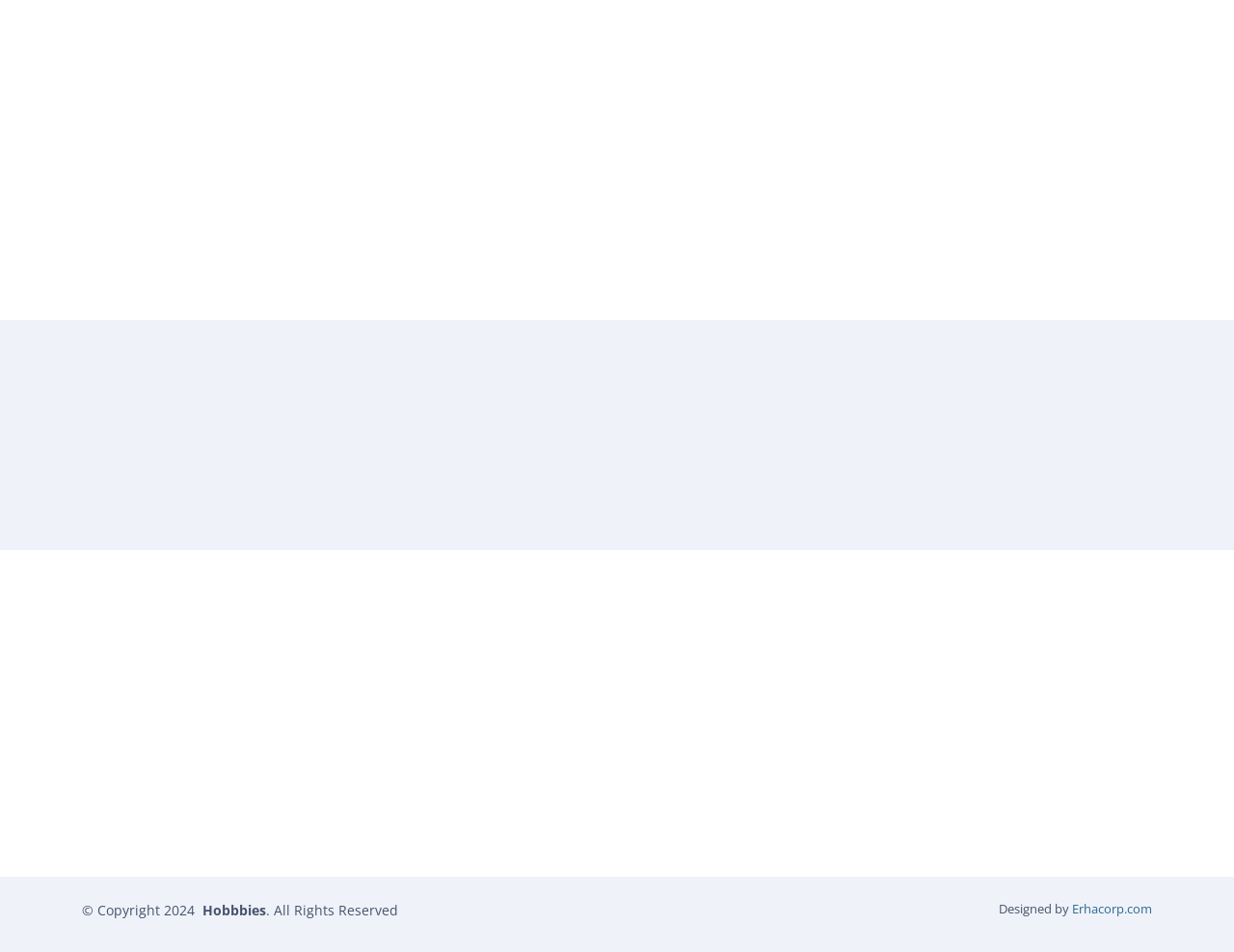Provide a brief response in the form of a single word or phrase:
What is the address of Hobbbies?

Jatisampurna Kota Bekasi, Jawa Barat, ID 17434